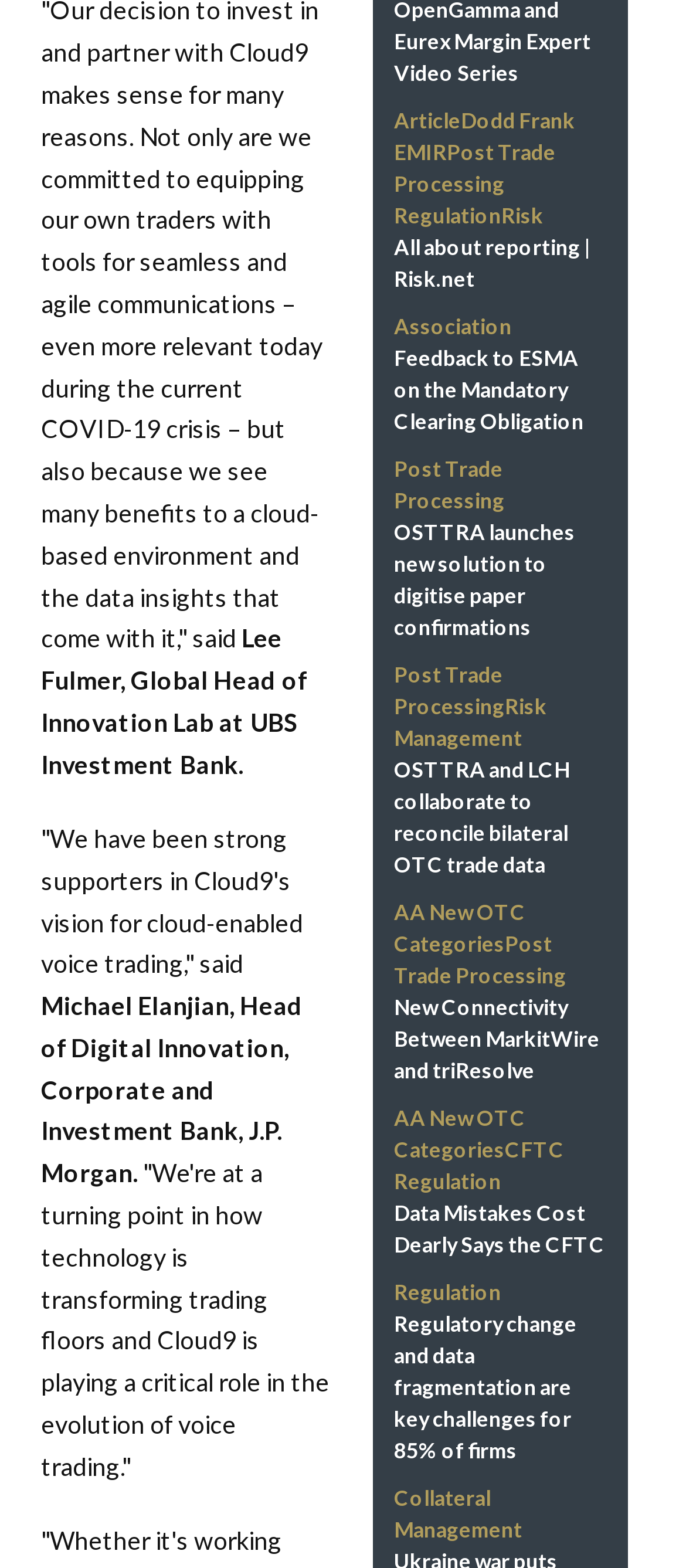Reply to the question with a brief word or phrase: What is the topic of the article mentioned in the link 'OSTTRA launches new solution to digitise paper confirmations'?

Post Trade Processing